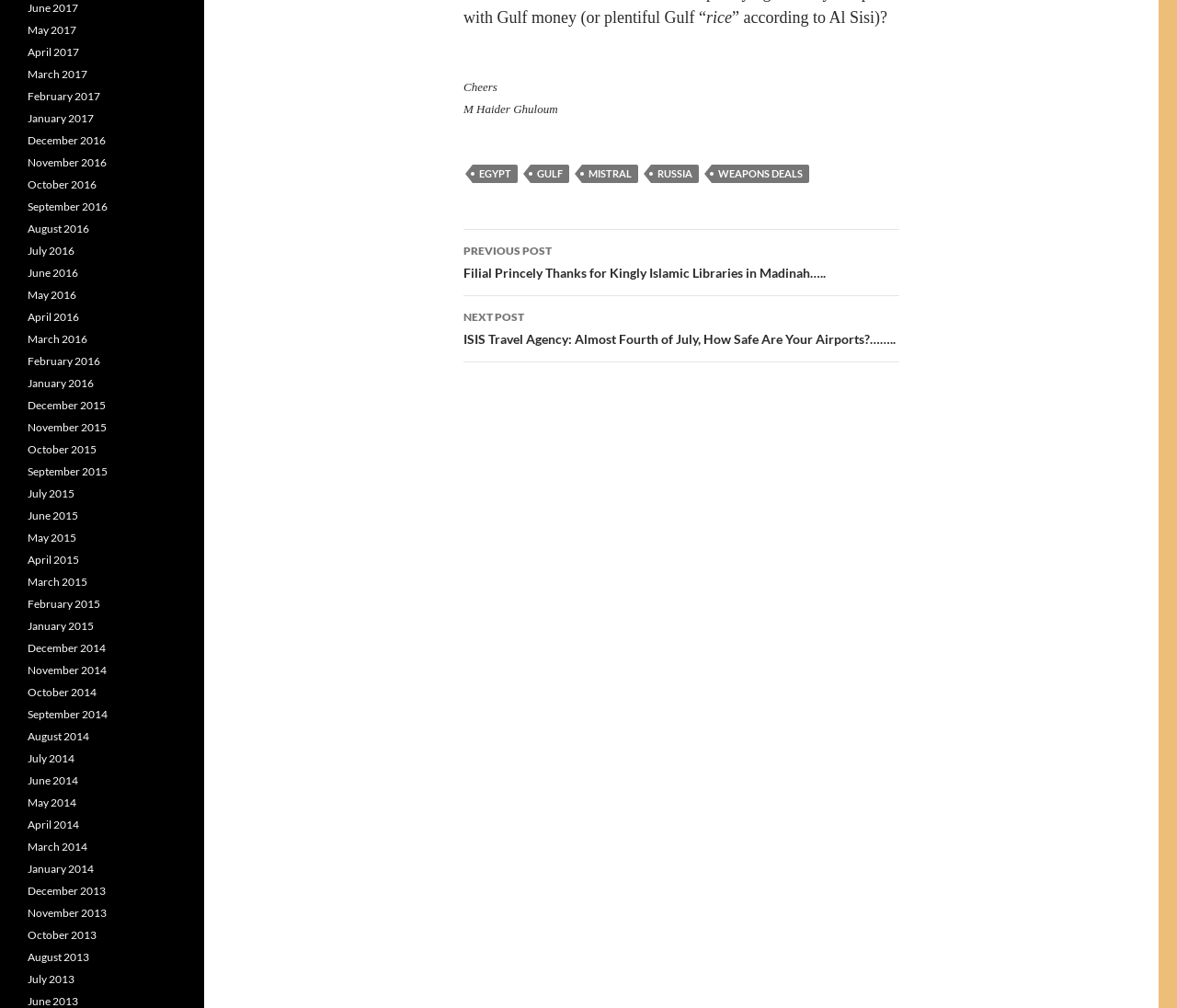Please provide a comprehensive response to the question below by analyzing the image: 
How many months are listed in the archive?

The answer can be found by counting the number of link elements within the webpage that represent months, starting from June 2017 and going back to December 2013, which totals 36 months.